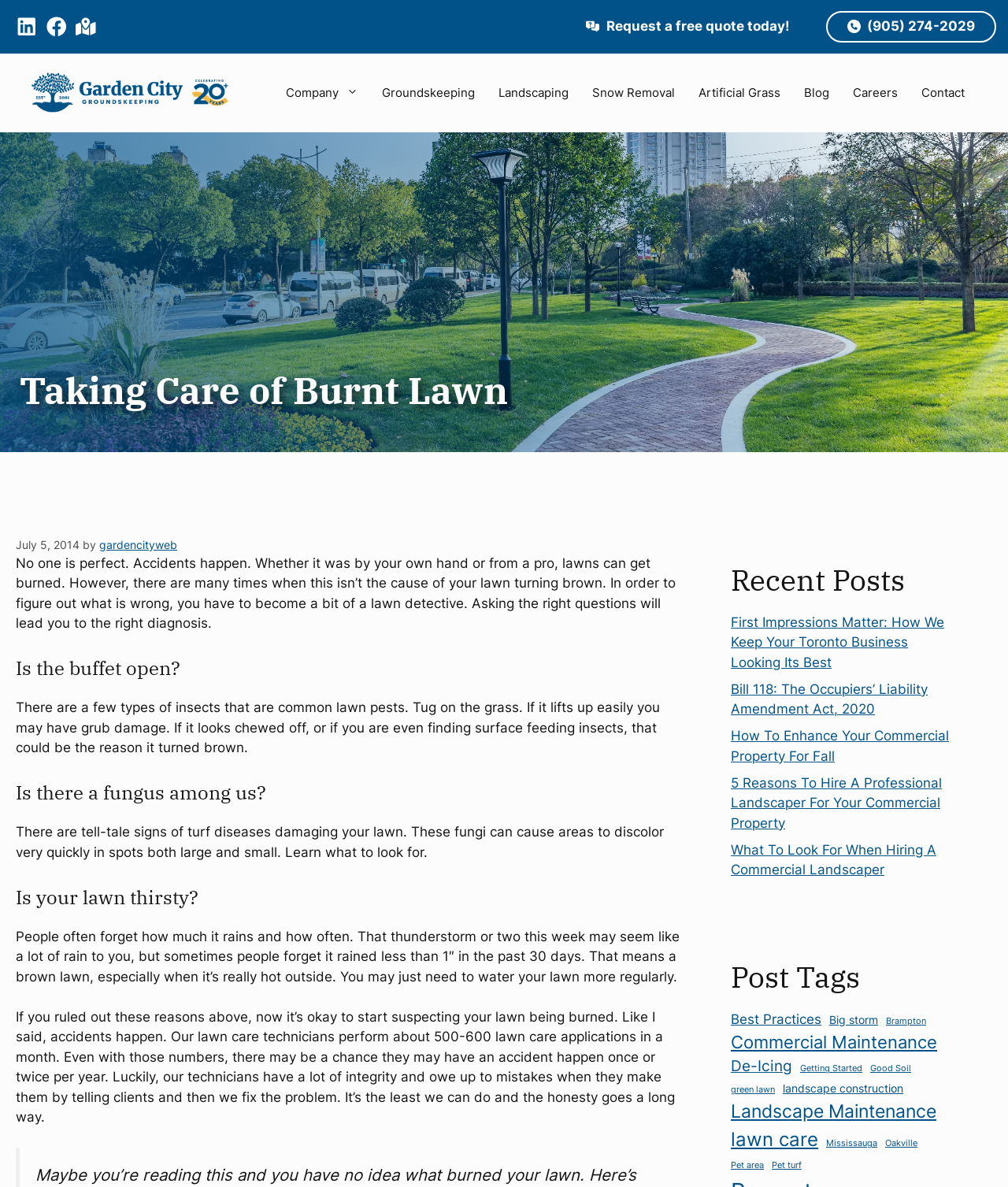Using the details in the image, give a detailed response to the question below:
What is the phone number?

I found the phone number by looking at the link element with the text '(905) 274-2029', which is likely to be the phone number of the company.